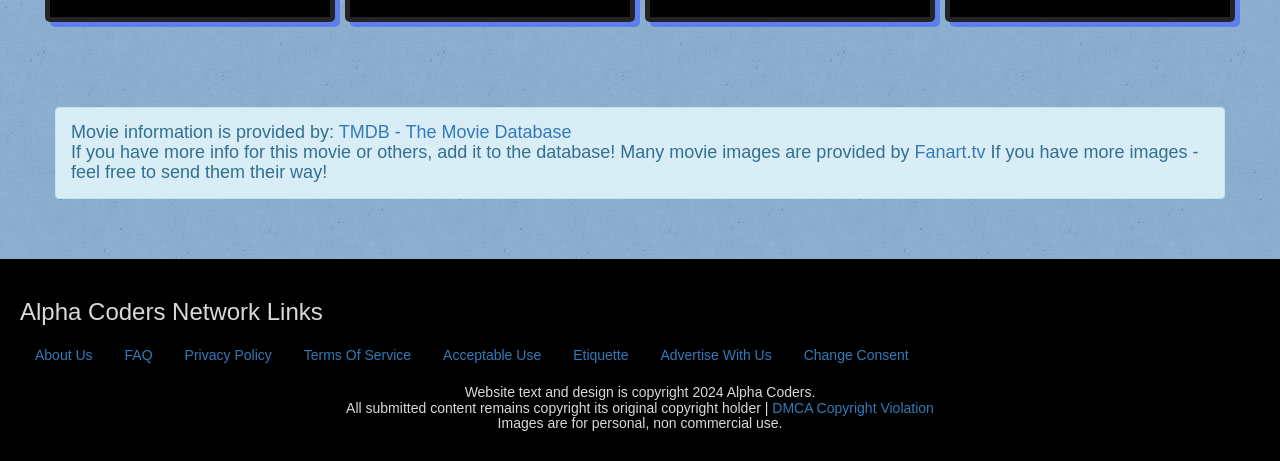Provide the bounding box coordinates of the section that needs to be clicked to accomplish the following instruction: "Visit TMDB - The Movie Database."

[0.265, 0.266, 0.447, 0.309]